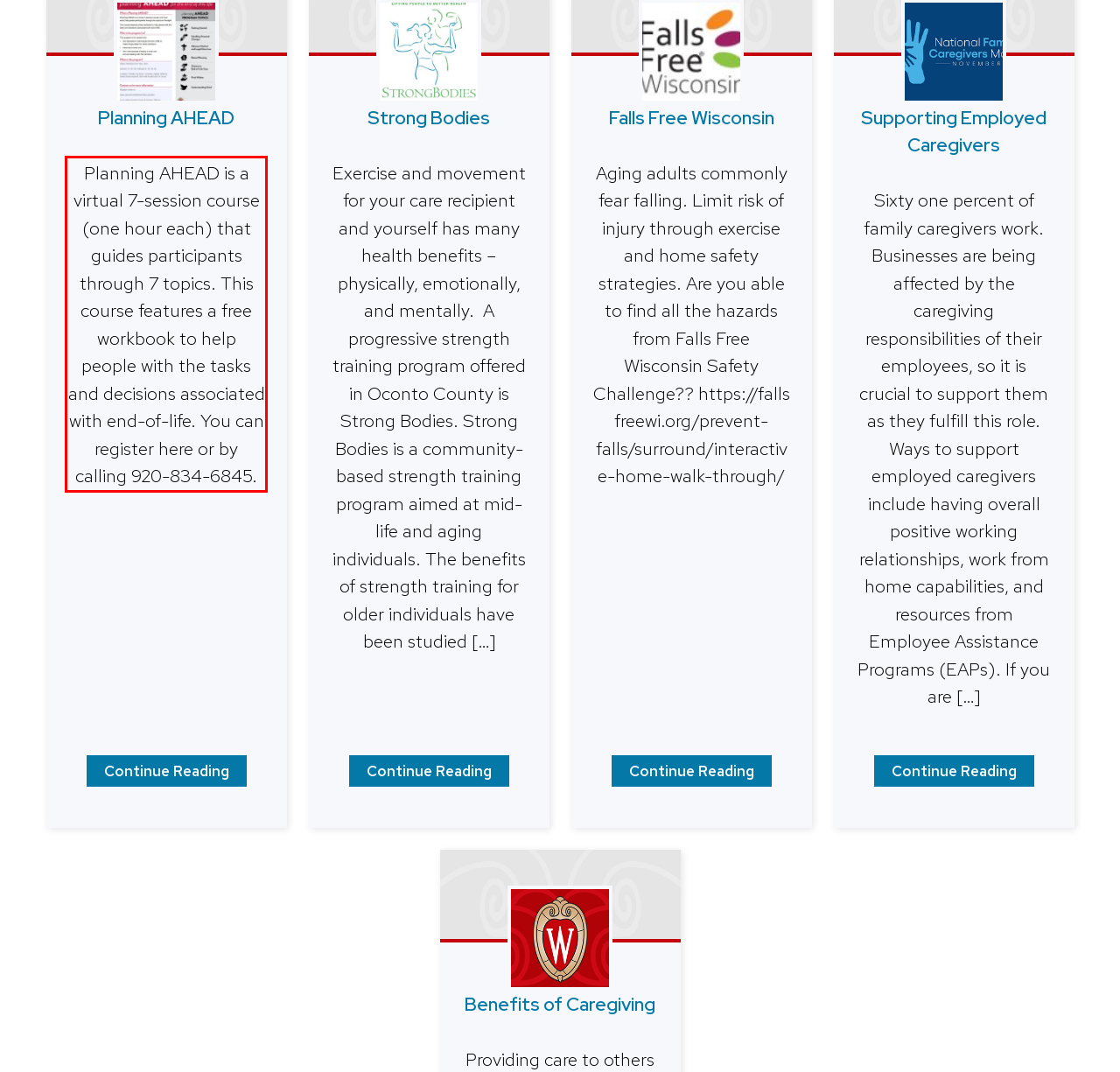Locate the red bounding box in the provided webpage screenshot and use OCR to determine the text content inside it.

Planning AHEAD is a virtual 7-session course (one hour each) that guides participants through 7 topics. This course features a free workbook to help people with the tasks and decisions associated with end-of-life. You can register here or by calling 920-834-6845.